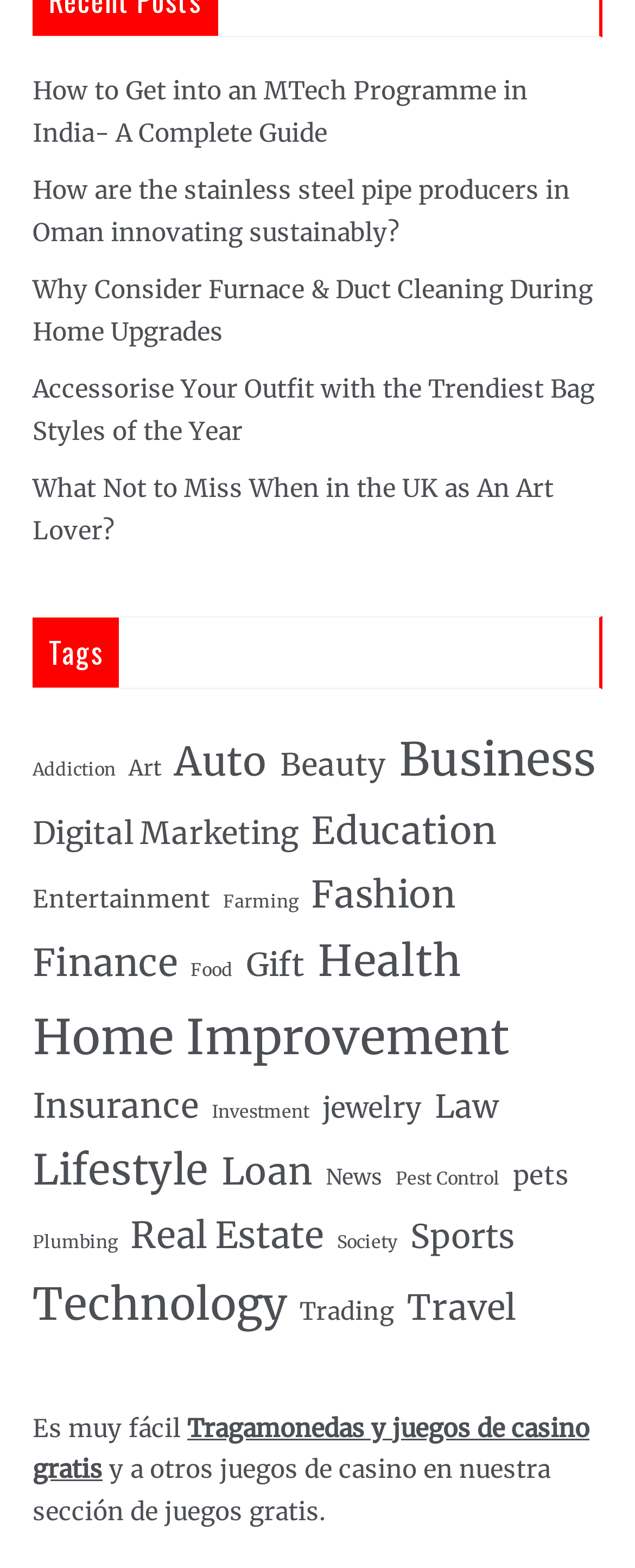Determine the bounding box for the UI element as described: "Insurance". The coordinates should be represented as four float numbers between 0 and 1, formatted as [left, top, right, bottom].

[0.051, 0.692, 0.313, 0.719]